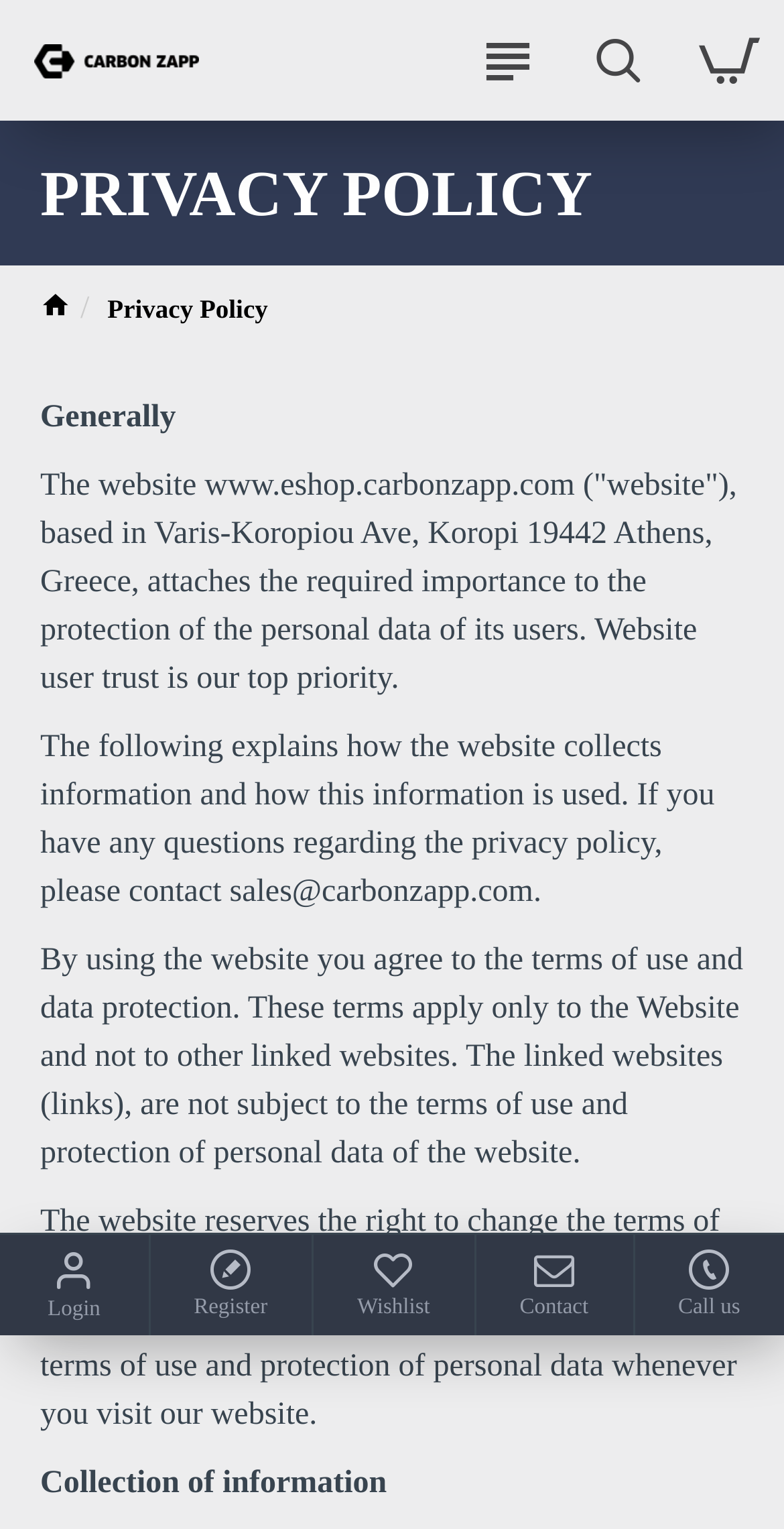Utilize the details in the image to thoroughly answer the following question: What is the location of the website's base?

The webpage mentions that the website is based in 'Varis-Koropiou Ave, Koropi 19442 Athens, Greece', indicating that the website's base is located in Athens, Greece.